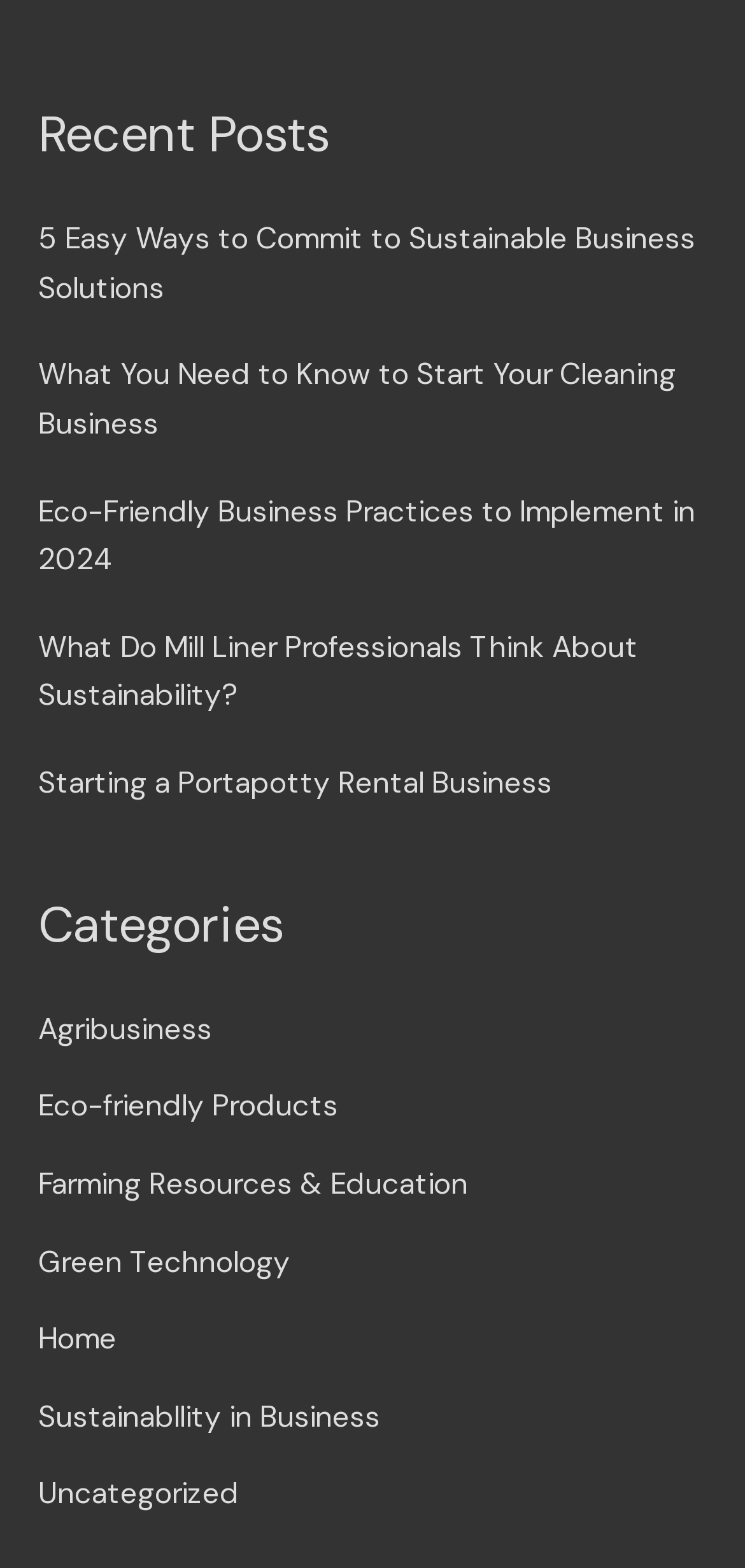Determine the bounding box coordinates of the clickable region to carry out the instruction: "learn about eco-friendly products".

[0.051, 0.694, 0.454, 0.718]